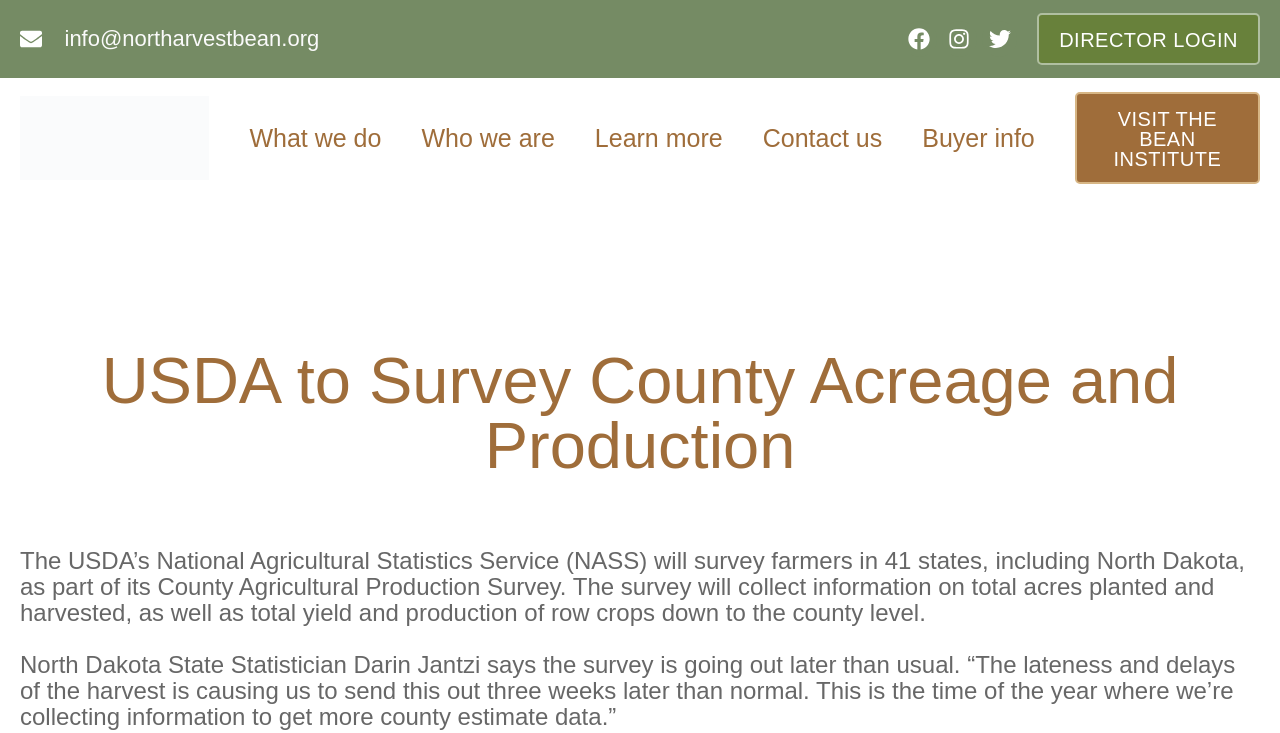Describe all the visual and textual components of the webpage comprehensively.

The webpage is about the Northarvest Bean Growers Association, specifically discussing the USDA's survey on county acreage and production. At the top left, there is a link to the organization's email address, "info@northarvestbean.org". On the top right, there are three social media links, Facebook, Instagram, and Twitter, each accompanied by an image. 

Next to the social media links, there is a "DIRECTOR LOGIN" link. Below the top section, there is a navigation menu with five links: "What we do", "Who we are", "Learn more", "Contact us", and "Buyer info". 

On the right side of the navigation menu, there is a prominent link to "VISIT THE BEAN INSTITUTE". The main content of the webpage is headed by a title, "USDA to Survey County Acreage and Production", which is followed by a paragraph of text explaining the survey's purpose and scope. The text describes how the USDA's National Agricultural Statistics Service will survey farmers in 41 states, including North Dakota, to collect information on acres planted, harvested, and yield production at the county level. 

Below this paragraph, there is a quote from North Dakota State Statistician Darin Jantzi, explaining the reason for the survey's delayed release.